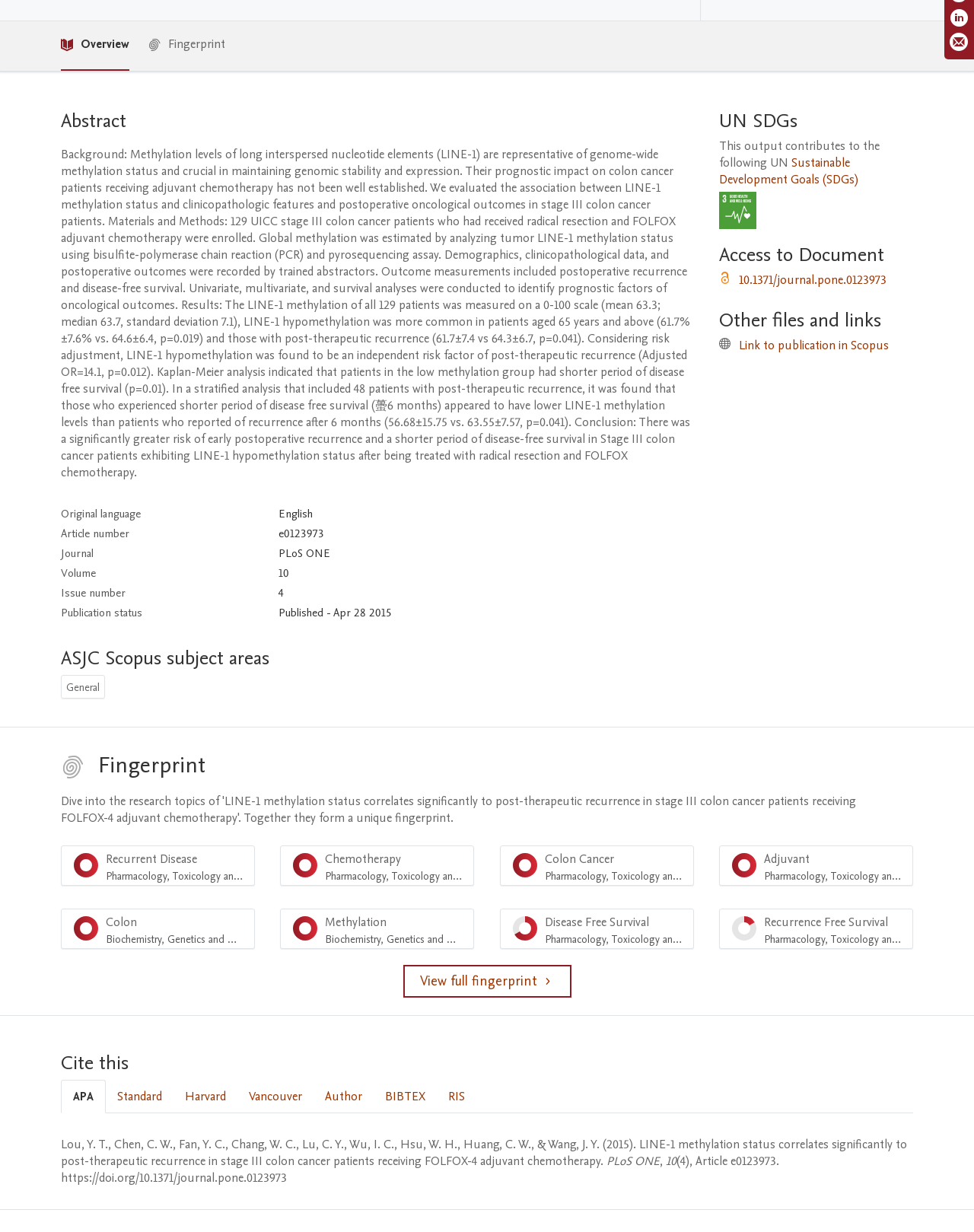Provide the bounding box coordinates of the HTML element described as: "10.1371/journal.pone.0123973". The bounding box coordinates should be four float numbers between 0 and 1, i.e., [left, top, right, bottom].

[0.759, 0.221, 0.91, 0.234]